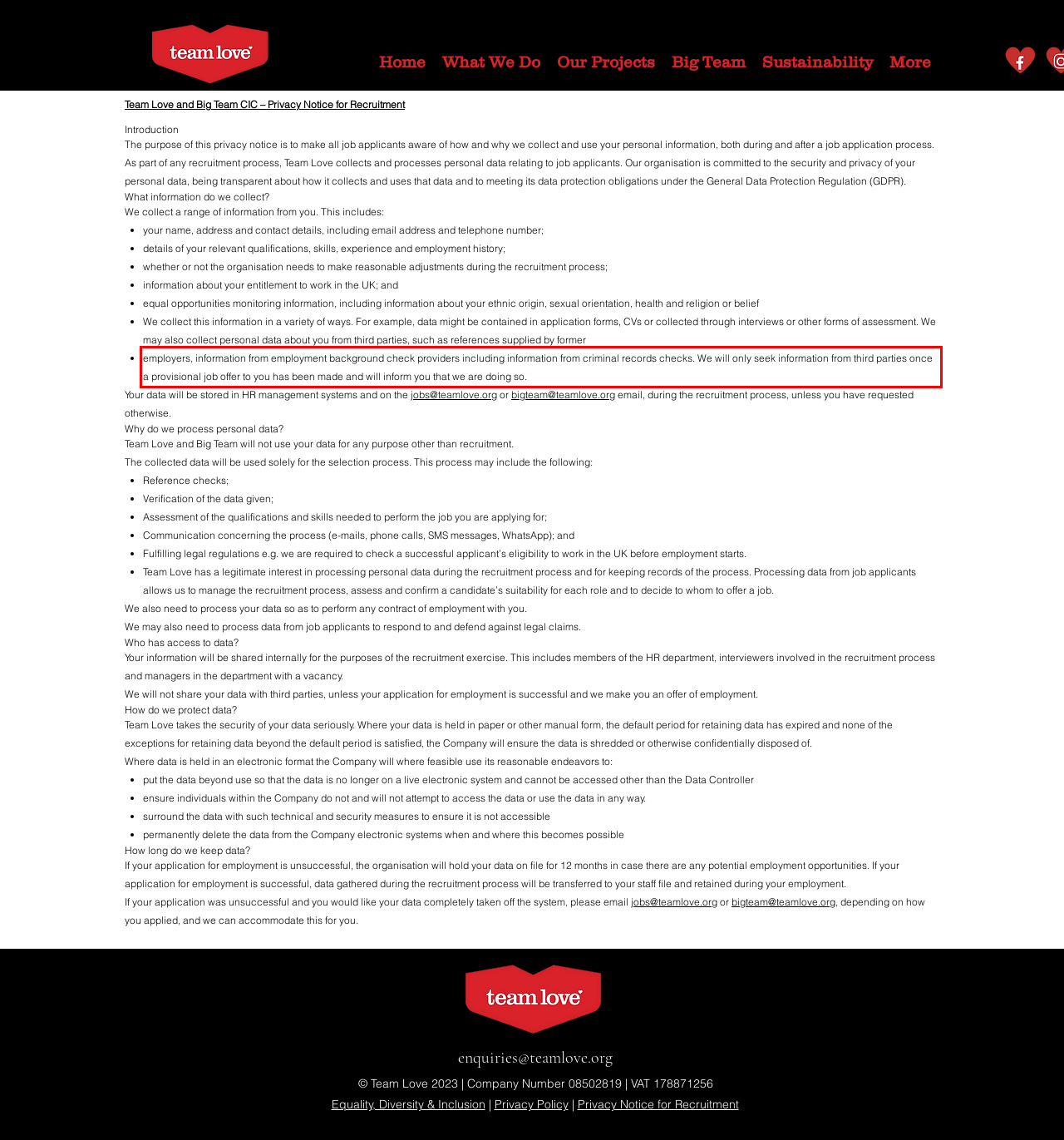You are given a screenshot showing a webpage with a red bounding box. Perform OCR to capture the text within the red bounding box.

employers, information from employment background check providers including information from criminal records checks. We will only seek information from third parties once a provisional job offer to you has been made and will inform you that we are doing so.